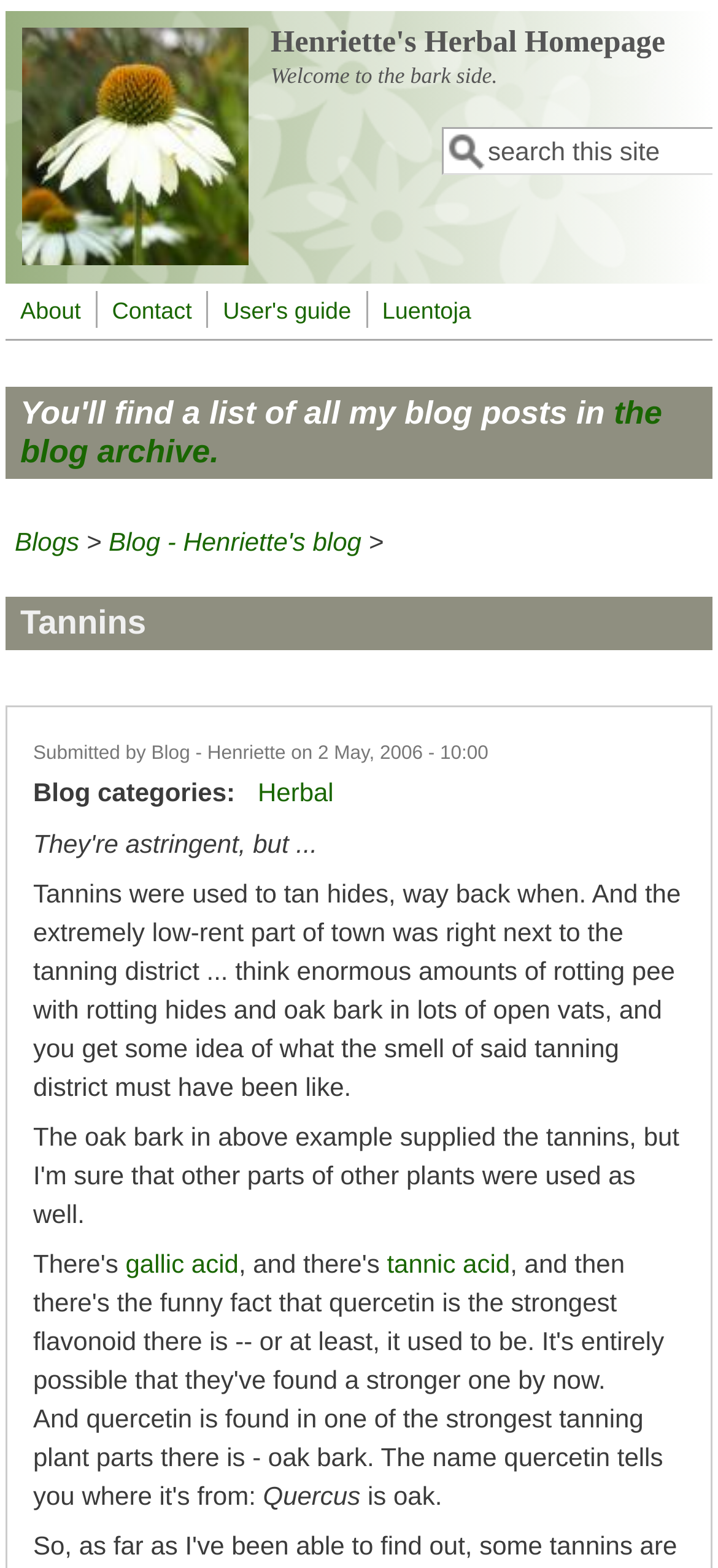Determine the coordinates of the bounding box that should be clicked to complete the instruction: "Search this site". The coordinates should be represented by four float numbers between 0 and 1: [left, top, right, bottom].

[0.679, 0.087, 0.919, 0.106]